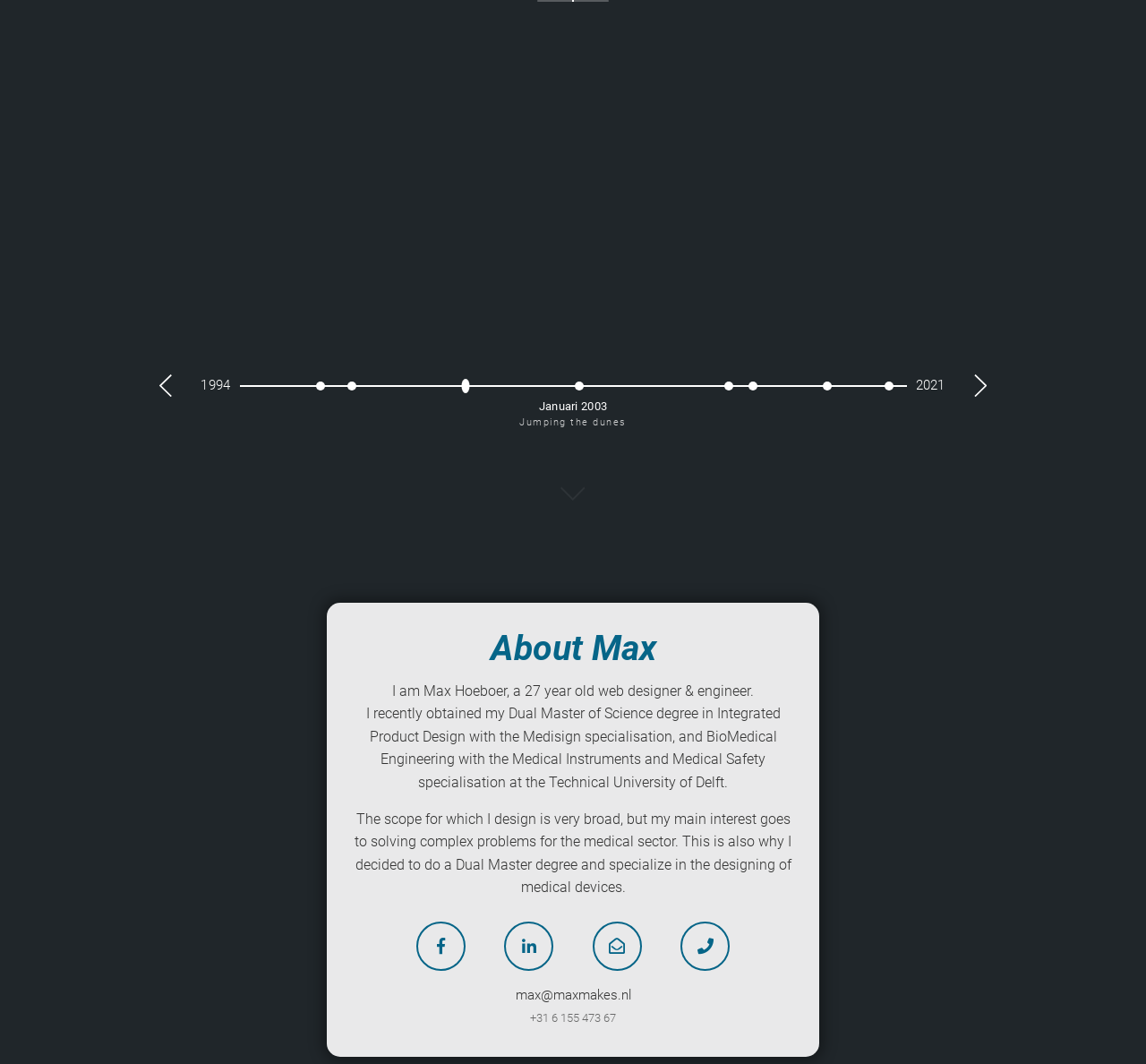Determine the bounding box coordinates for the UI element with the following description: "title="If you are #LovingSocialMedia"". The coordinates should be four float numbers between 0 and 1, represented as [left, top, right, bottom].

[0.363, 0.866, 0.406, 0.912]